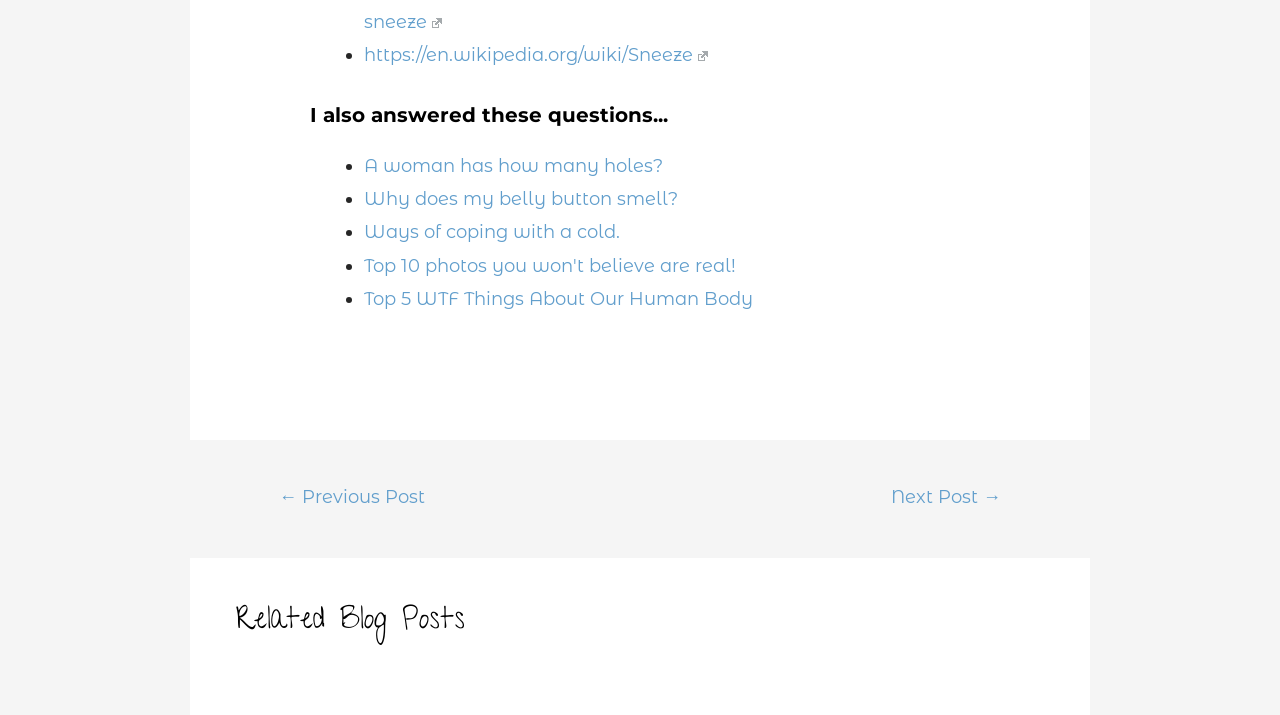Locate the UI element that matches the description Next Post → in the webpage screenshot. Return the bounding box coordinates in the format (top-left x, top-left y, bottom-right x, bottom-right y), with values ranging from 0 to 1.

[0.675, 0.668, 0.803, 0.727]